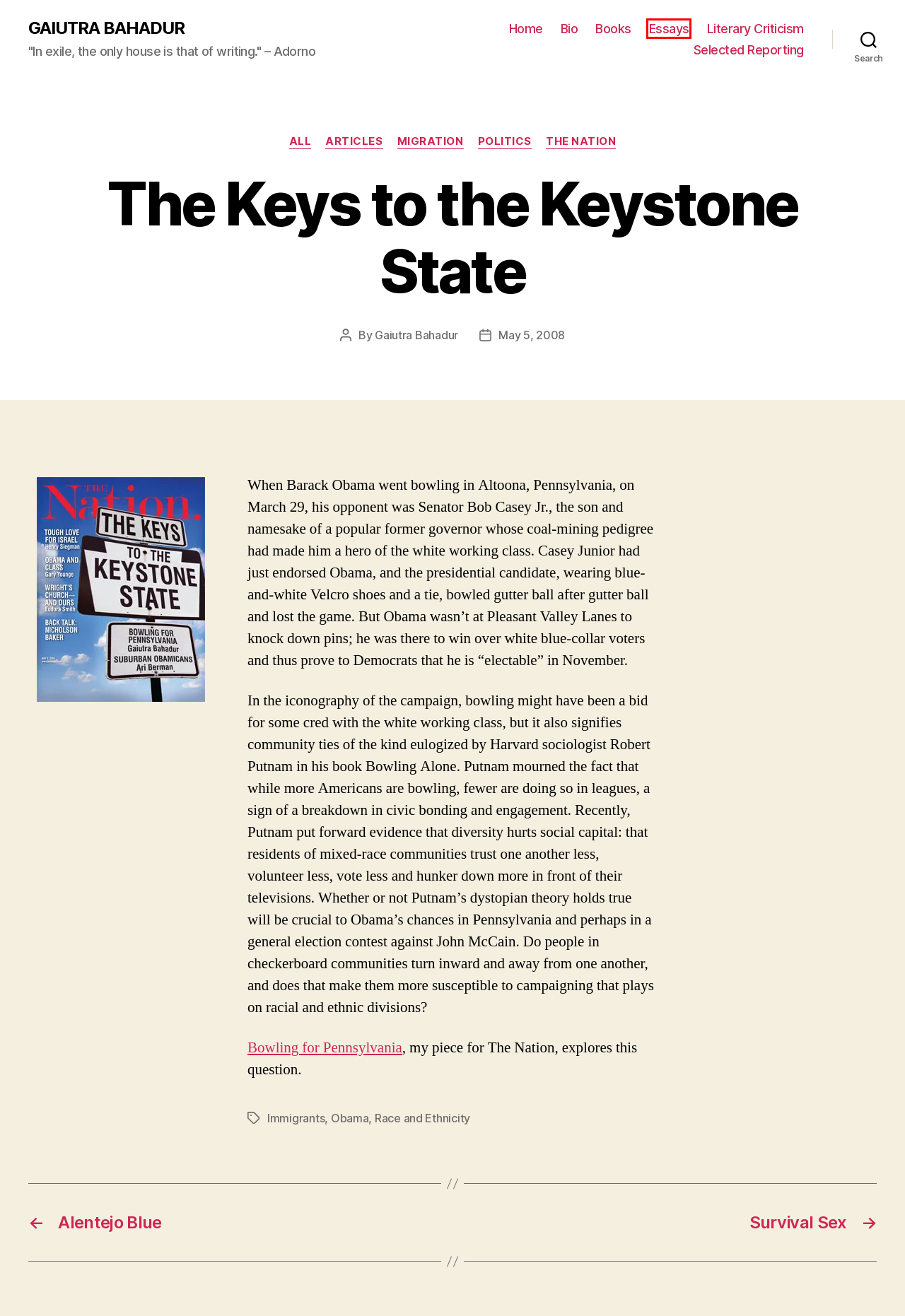Given a webpage screenshot with a UI element marked by a red bounding box, choose the description that best corresponds to the new webpage that will appear after clicking the element. The candidates are:
A. Articles – GAIUTRA BAHADUR
B. Essays – GAIUTRA BAHADUR
C. Migration – GAIUTRA BAHADUR
D. Gaiutra Bahadur – GAIUTRA BAHADUR
E. Selected Reporting – GAIUTRA BAHADUR
F. Books – GAIUTRA BAHADUR
G. Bio – GAIUTRA BAHADUR
H. Politics – GAIUTRA BAHADUR

B